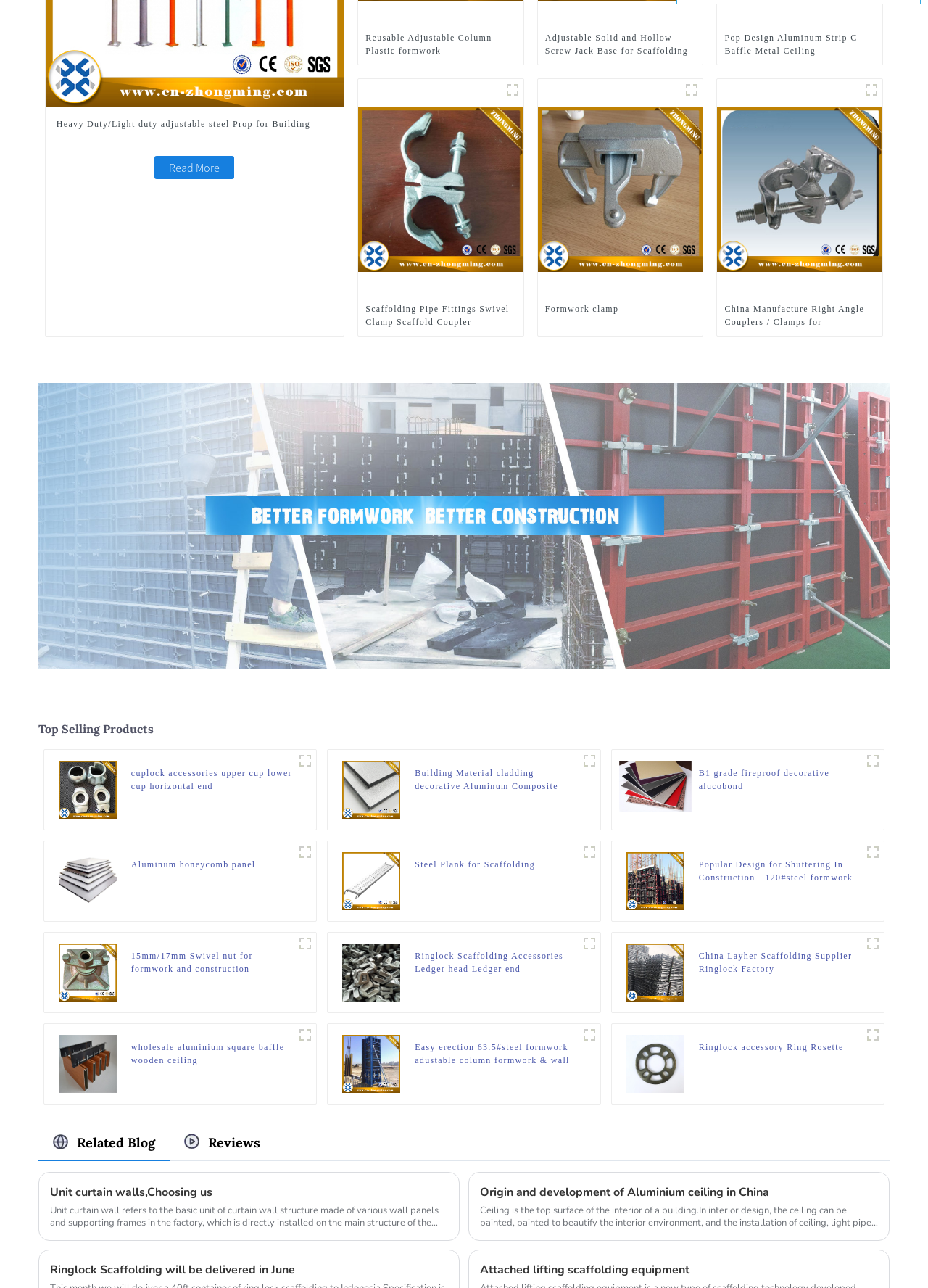Can you show the bounding box coordinates of the region to click on to complete the task described in the instruction: "Read more about 'Reusable Adjustable Column Plastic formwork'"?

[0.394, 0.024, 0.556, 0.045]